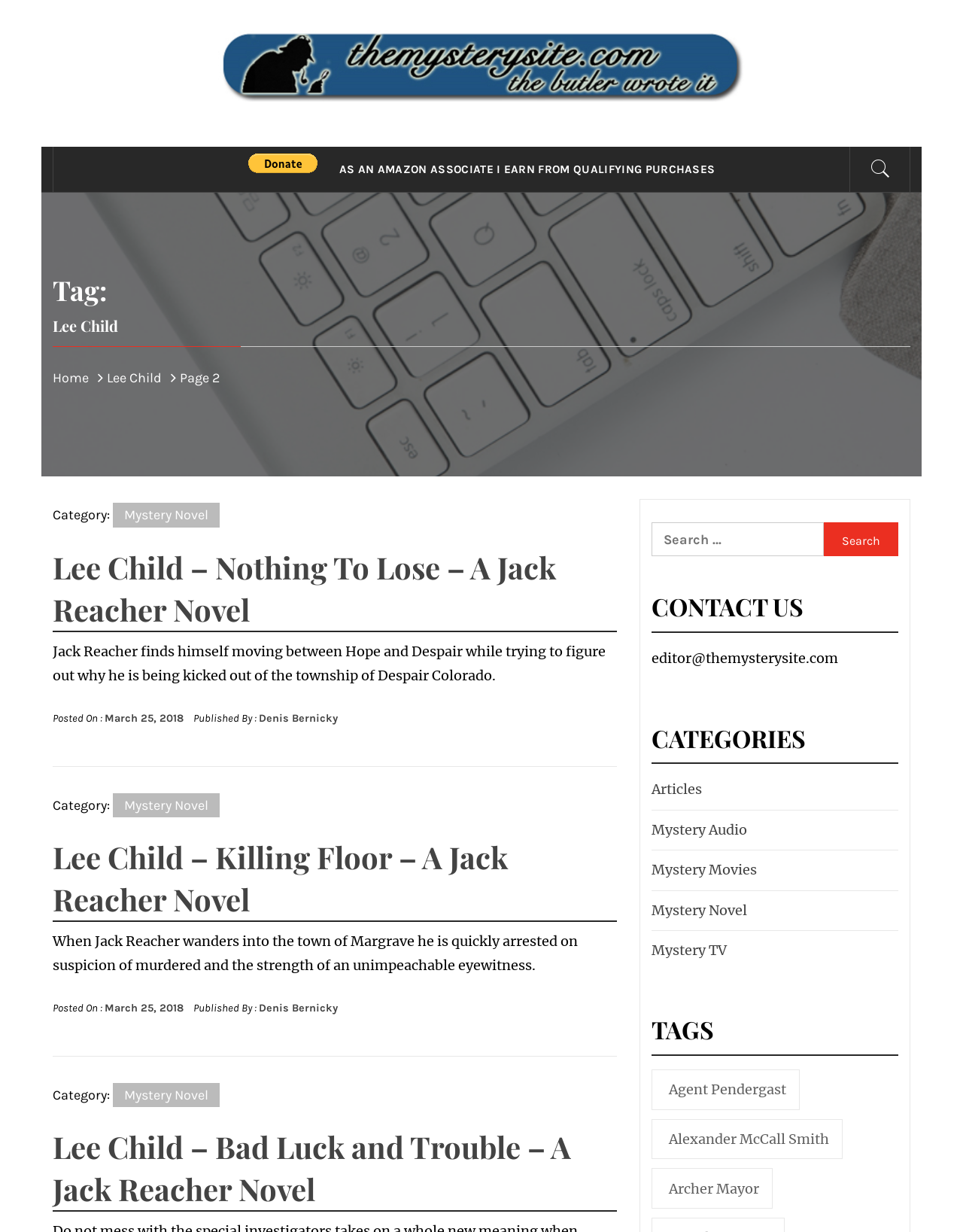Kindly determine the bounding box coordinates of the area that needs to be clicked to fulfill this instruction: "Click on the 'Home' link".

None